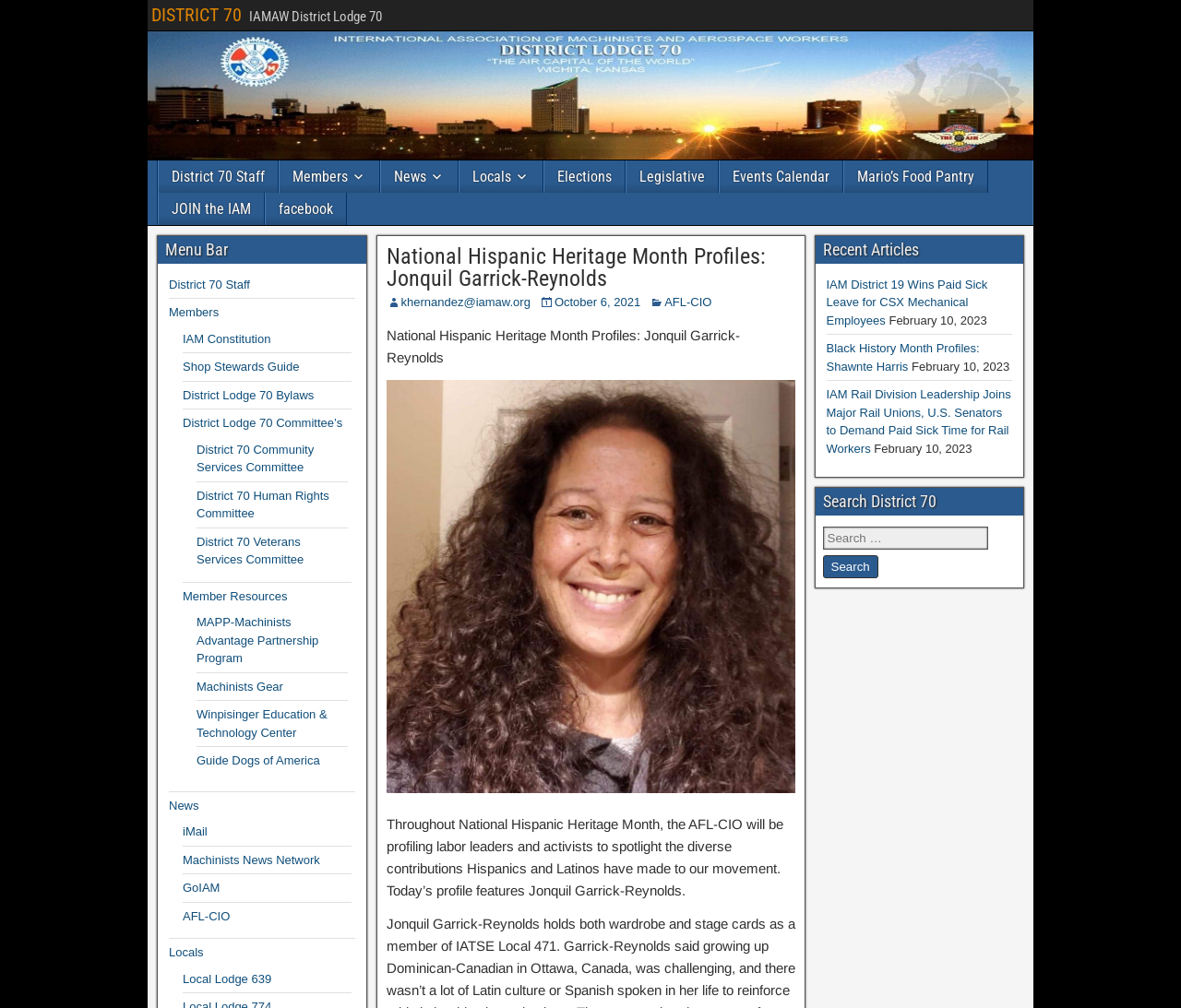What is the purpose of the search box?
Please respond to the question with as much detail as possible.

The search box is located in the complementary element with the heading 'Search District 70'. It allows users to search for content within District 70.